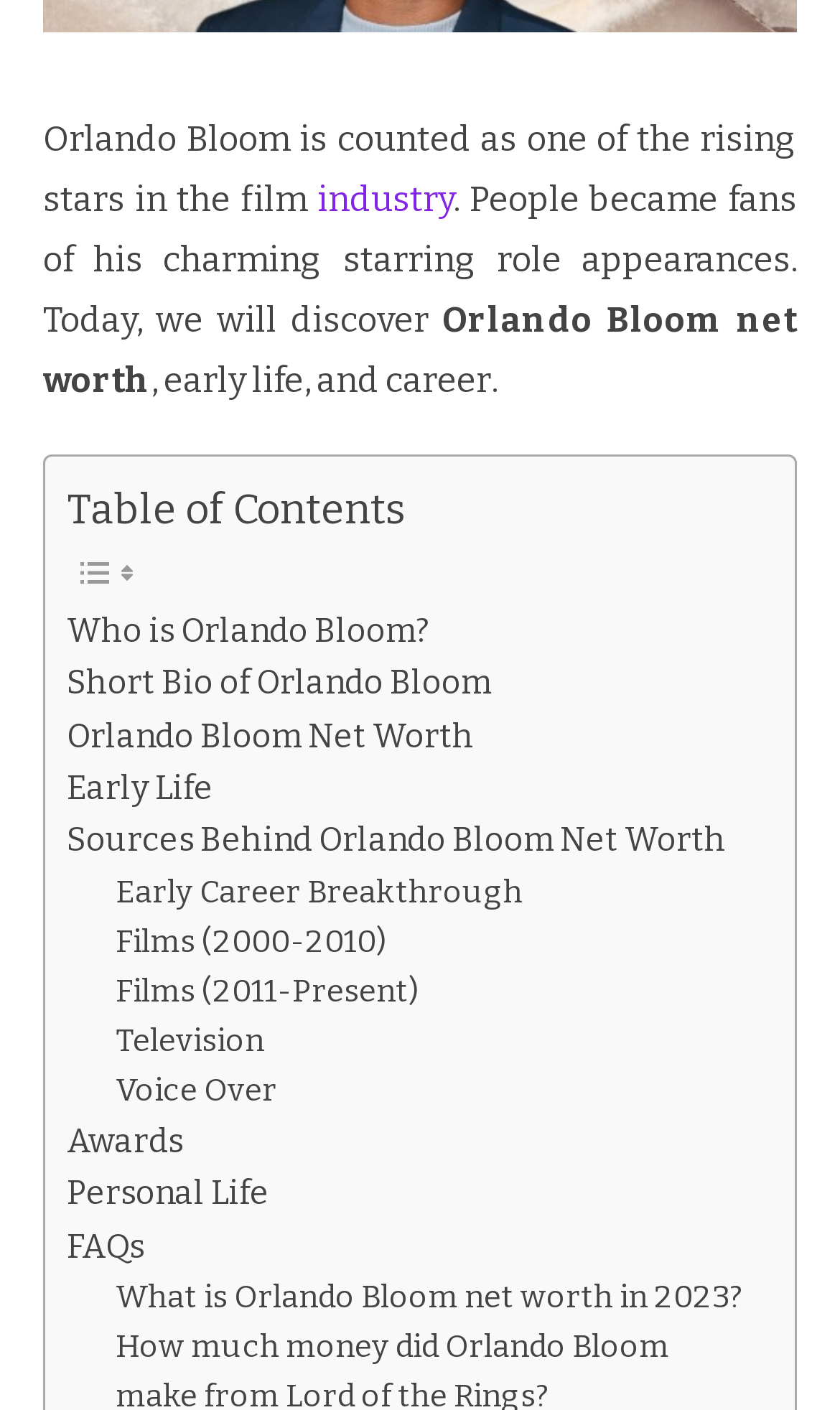Indicate the bounding box coordinates of the clickable region to achieve the following instruction: "View 'Orlando Bloom Net Worth'."

[0.079, 0.504, 0.564, 0.541]